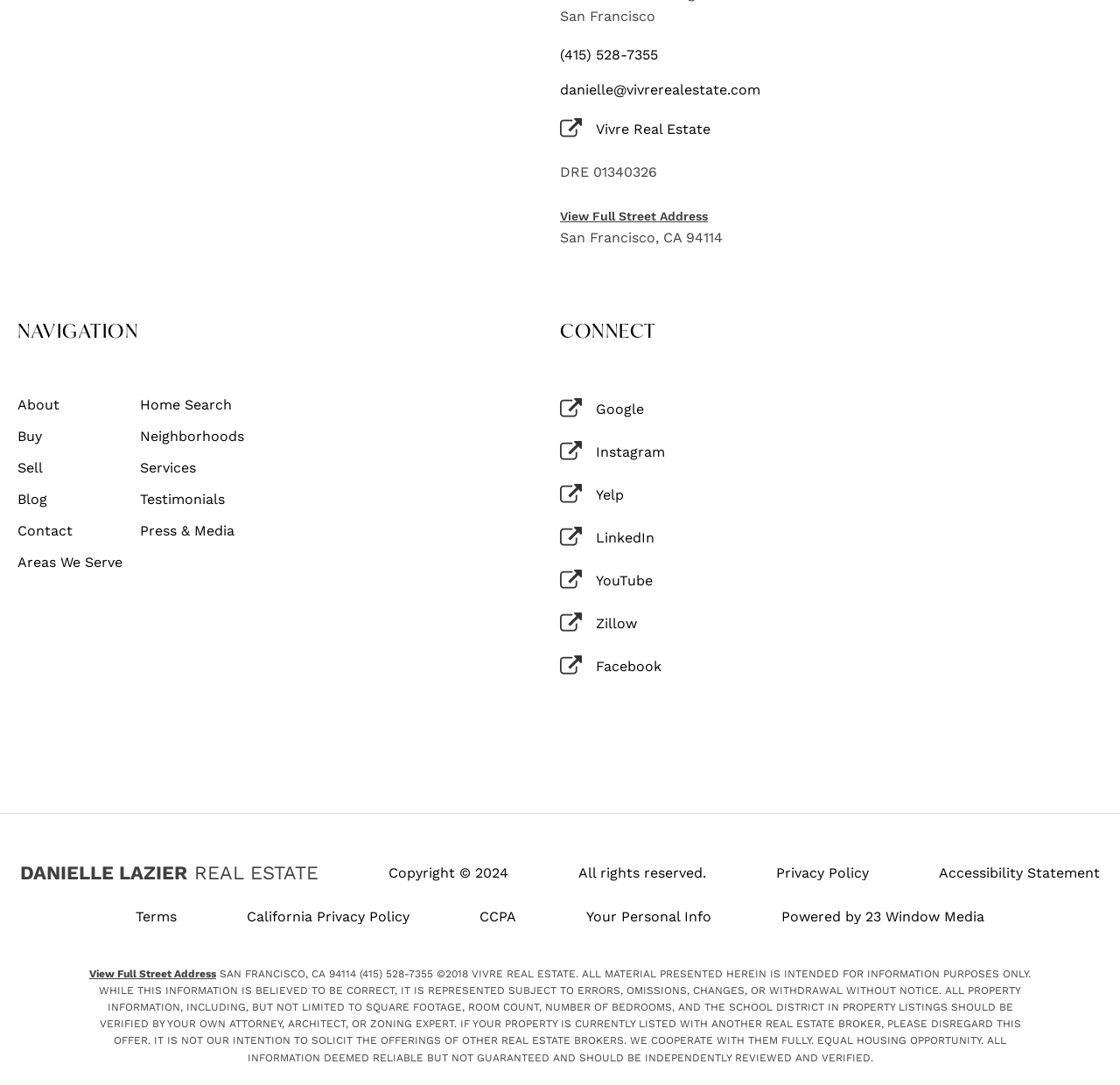Please find the bounding box coordinates for the clickable element needed to perform this instruction: "View the full street address".

[0.5, 0.193, 0.632, 0.206]